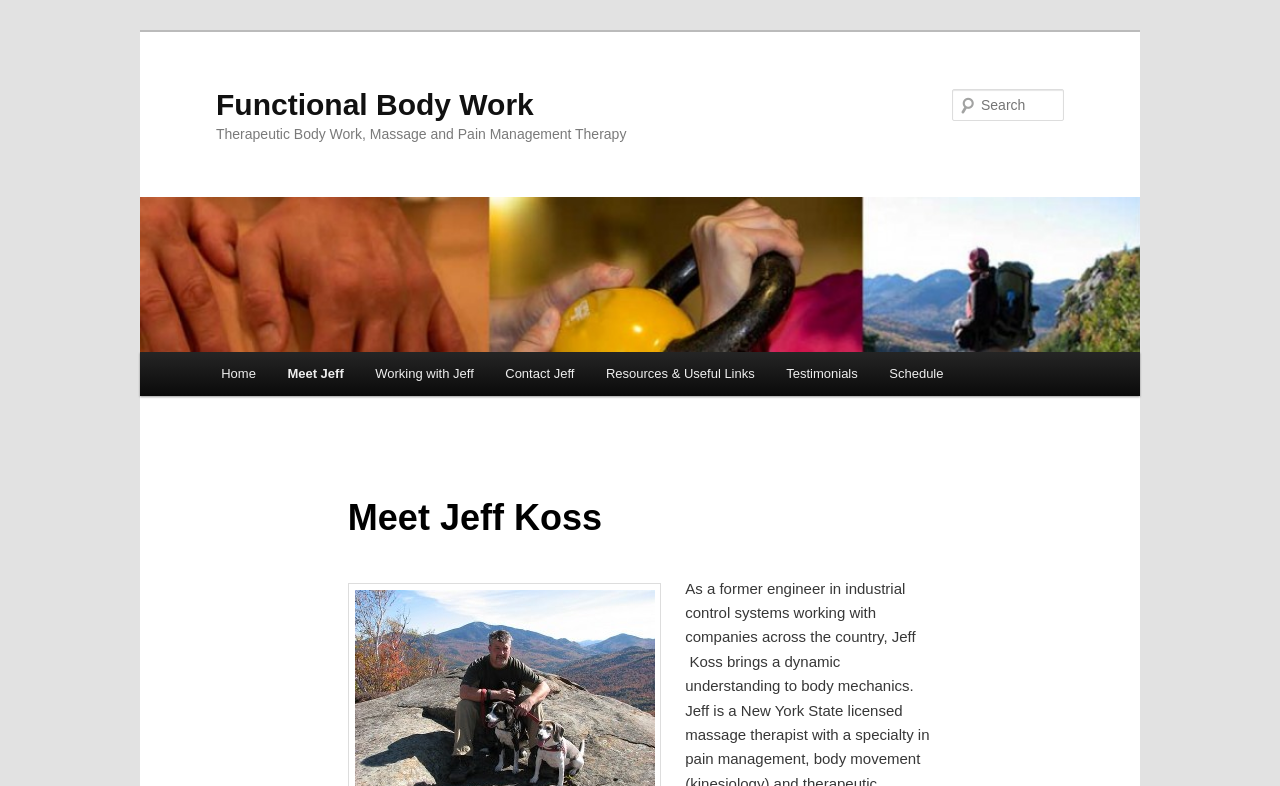Can you find the bounding box coordinates for the element that needs to be clicked to execute this instruction: "click on the 'Schedule' link"? The coordinates should be given as four float numbers between 0 and 1, i.e., [left, top, right, bottom].

[0.682, 0.448, 0.749, 0.503]